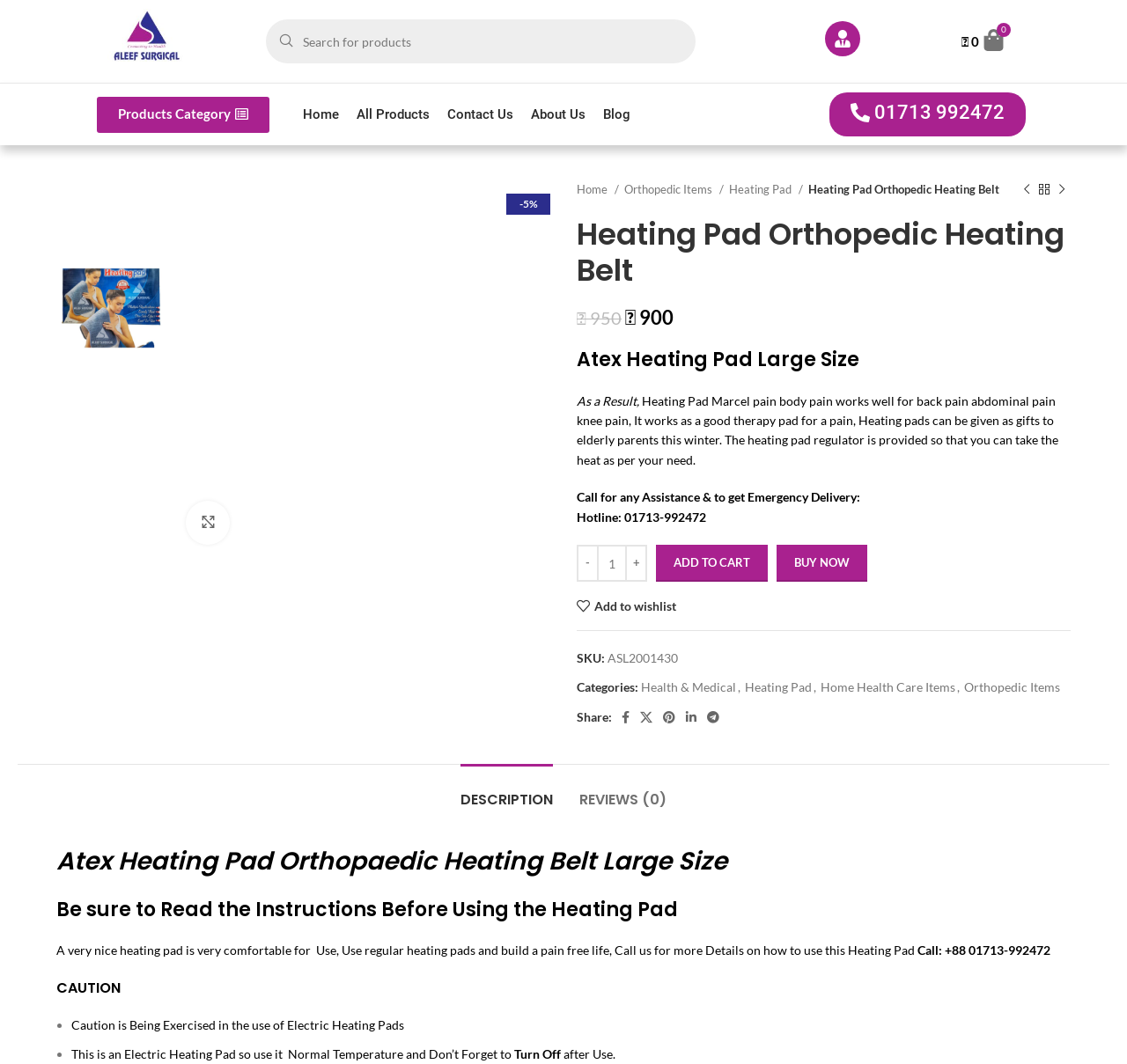Generate a thorough caption that explains the contents of the webpage.

This webpage is about a product called "Atex Heating Pad Orthopaedic Heating Belt" and its details. At the top, there is a search bar with a search button and a cart link. Below that, there are several navigation links, including "Home", "All Products", "Contact Us", and "About Us". 

On the left side, there is a figure with two images, one above the other, and a link to enlarge the image. Below the images, there is a breadcrumb navigation showing the product's category hierarchy. 

The main content of the page is divided into sections. The first section has a heading "Heating Pad Orthopedic Heating Belt" and a description of the product, mentioning its benefits and features. There is also a call to action to contact for assistance and emergency delivery.

Below that, there is a section with buttons to add the product to the cart, buy now, and add to wishlist. The product's details, such as SKU, categories, and price, are also displayed. 

Further down, there are social media links to share the product. A tab list allows users to switch between the product description, reviews, and other information. The description tab is currently selected, showing the product's details and instructions for use. The reviews tab is empty, indicating that there are no reviews yet.

At the bottom of the page, there are additional sections with headings "CAUTION" and "Be sure to Read the Instructions Before Using the Heating Pad", providing safety guidelines and precautions for using the heating pad.